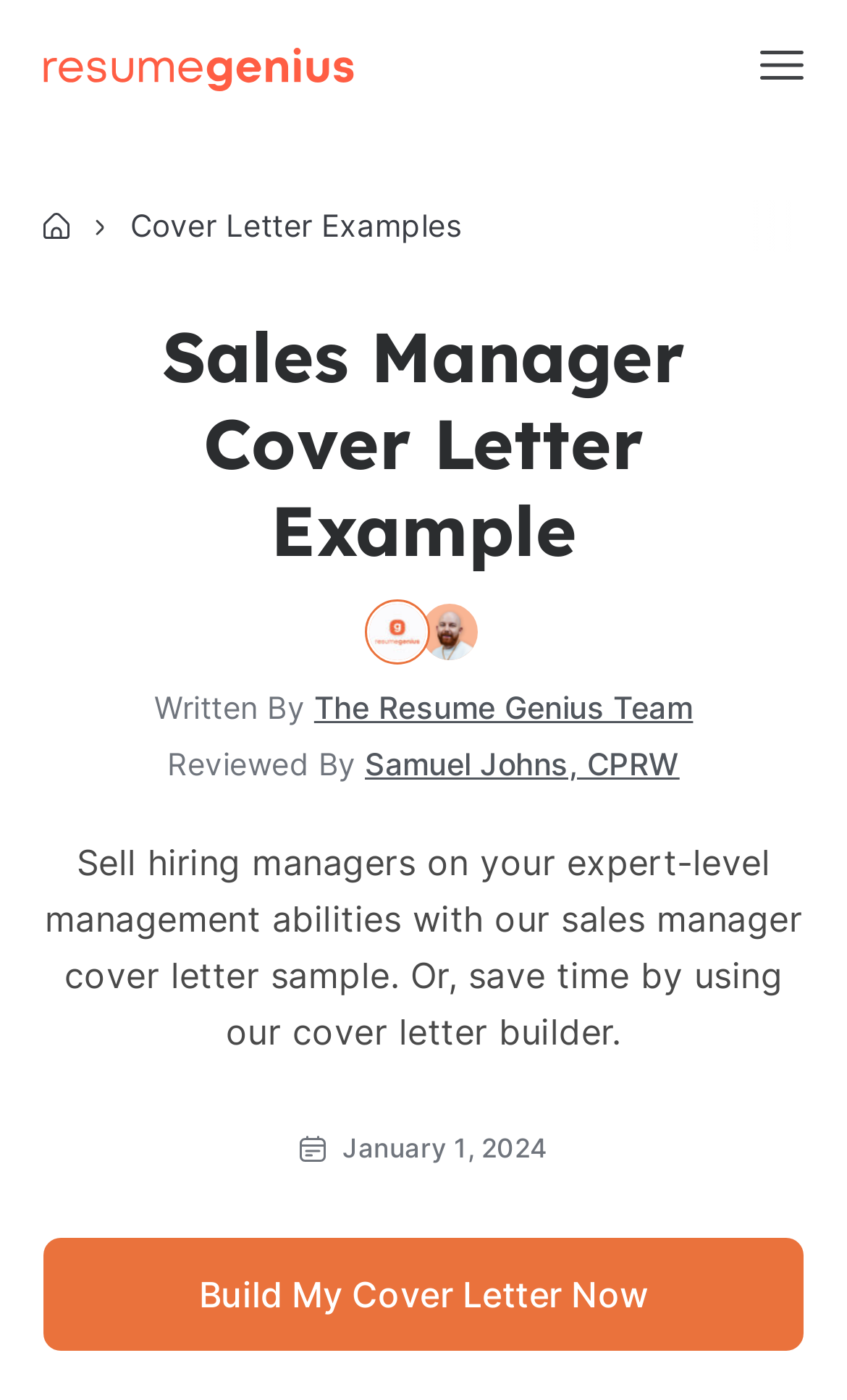What is the phone number for customer support?
Using the image as a reference, give a one-word or short phrase answer.

(866) 215-9048